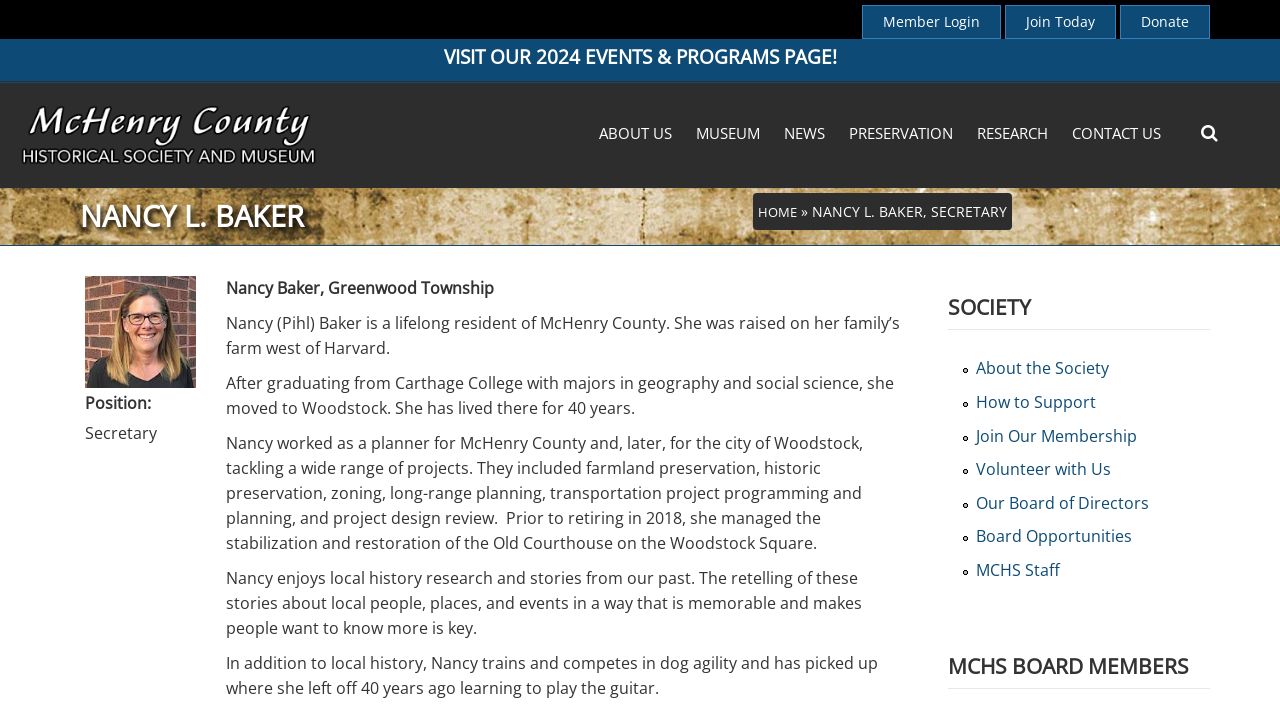Could you find the bounding box coordinates of the clickable area to complete this instruction: "Visit 2024 events and programs"?

[0.346, 0.061, 0.654, 0.099]